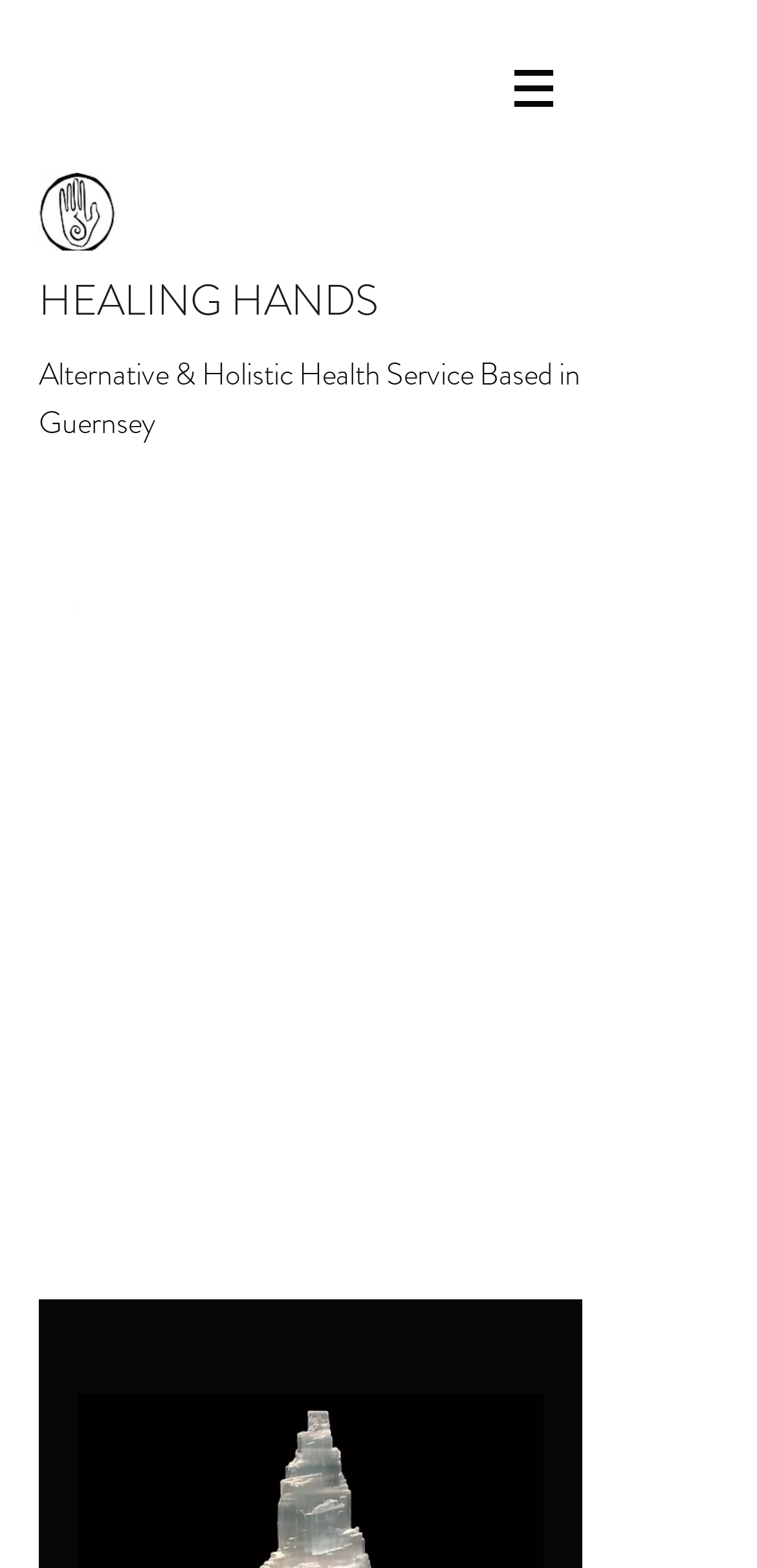Using details from the image, please answer the following question comprehensively:
What is the contact email of the health service?

I found the answer by looking at the link element with the text 'INFO@HEALINGHANDS.GG' at coordinates [0.051, 0.283, 0.503, 0.307]. This text is likely to be the contact email of the health service.